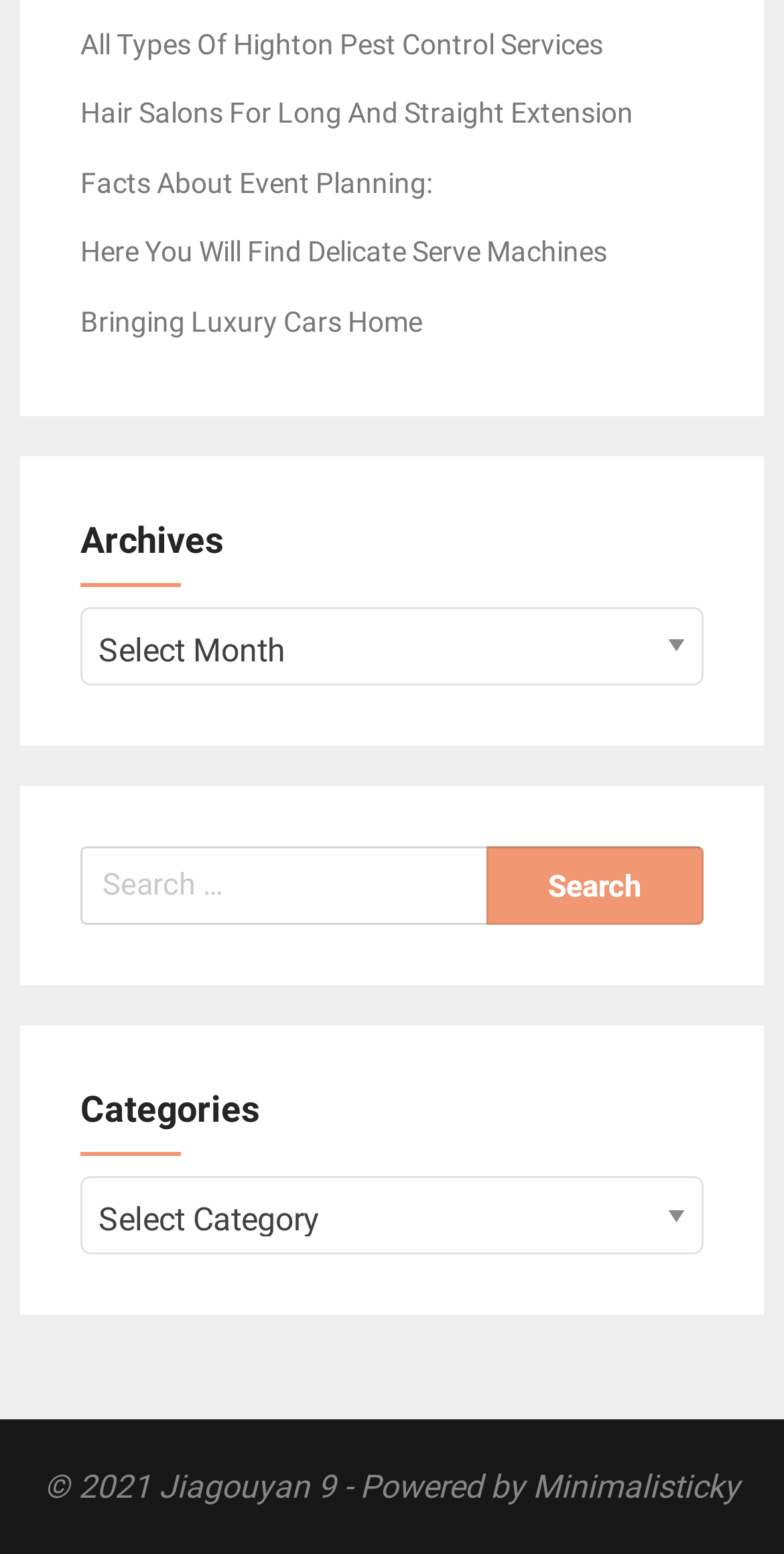Please identify the bounding box coordinates of the clickable area that will allow you to execute the instruction: "Click on 'Bringing Luxury Cars Home'".

[0.103, 0.196, 0.538, 0.217]